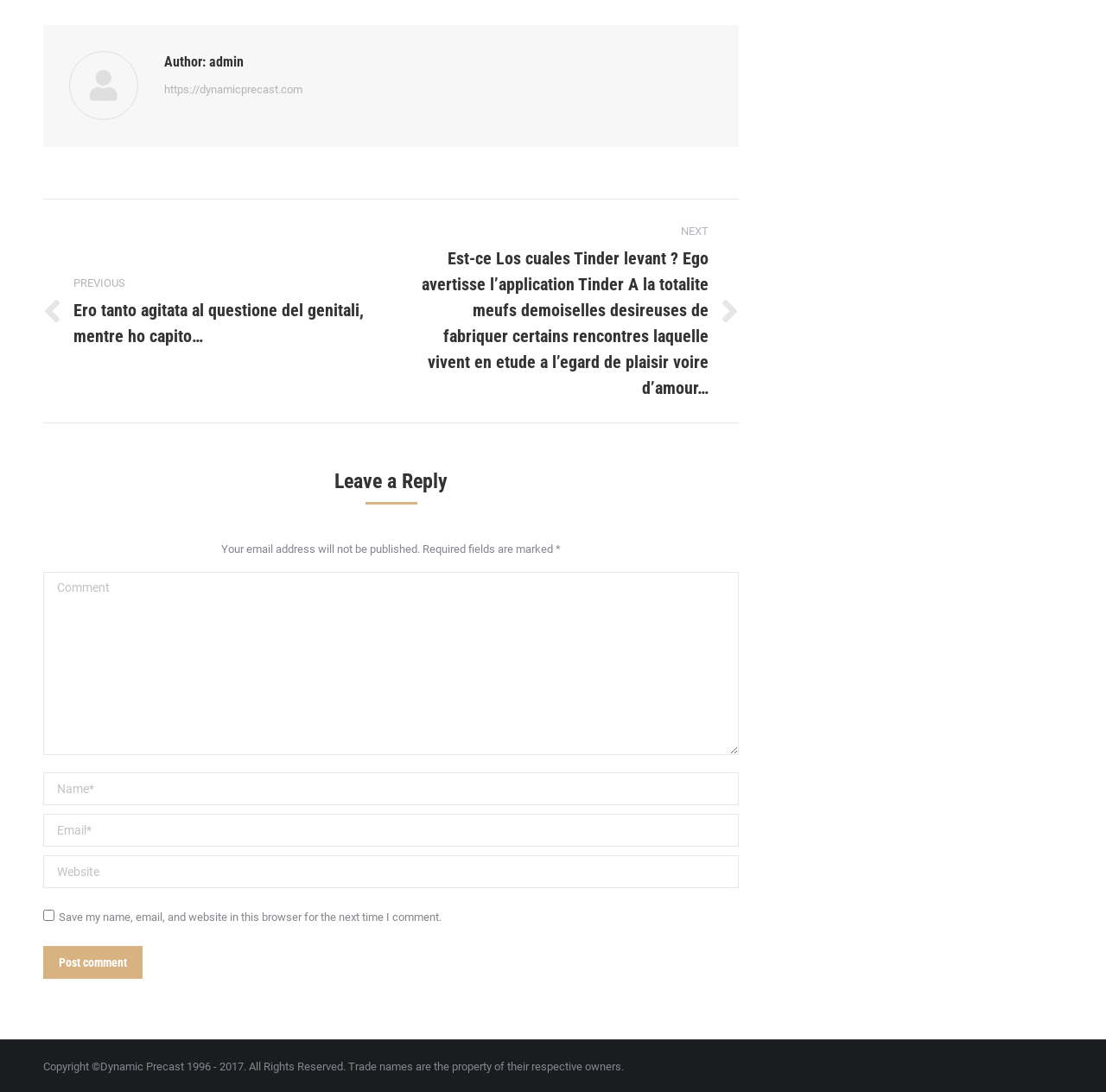Answer the question below in one word or phrase:
How many fields are required in the comment form?

3